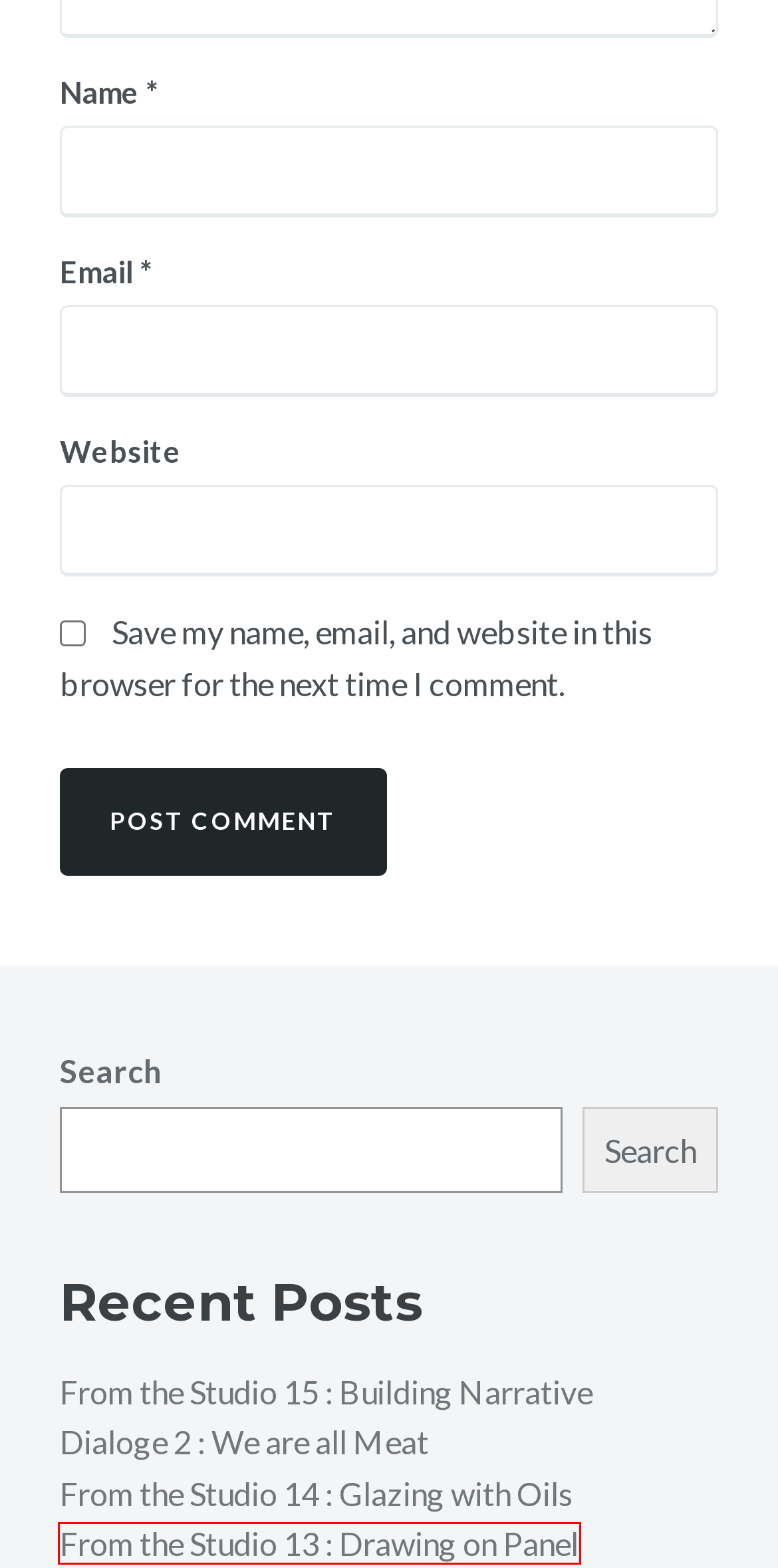With the provided screenshot showing a webpage and a red bounding box, determine which webpage description best fits the new page that appears after clicking the element inside the red box. Here are the options:
A. From the Studio 13 : Drawing on Panel – Melissa Furness
B. From the Studio 12 : Meeting a Deadline – Melissa Furness
C. May 27, 2022 – Melissa Furness
D. From the Studio 11 : Steady and Strong Hands – Melissa Furness
E. Dialoge 2 : We are all Meat – Melissa Furness
F. concept – Melissa Furness
G. From the Studio 14 : Glazing with Oils – Melissa Furness
H. From the Studio 15 : Building Narrative – Melissa Furness

A